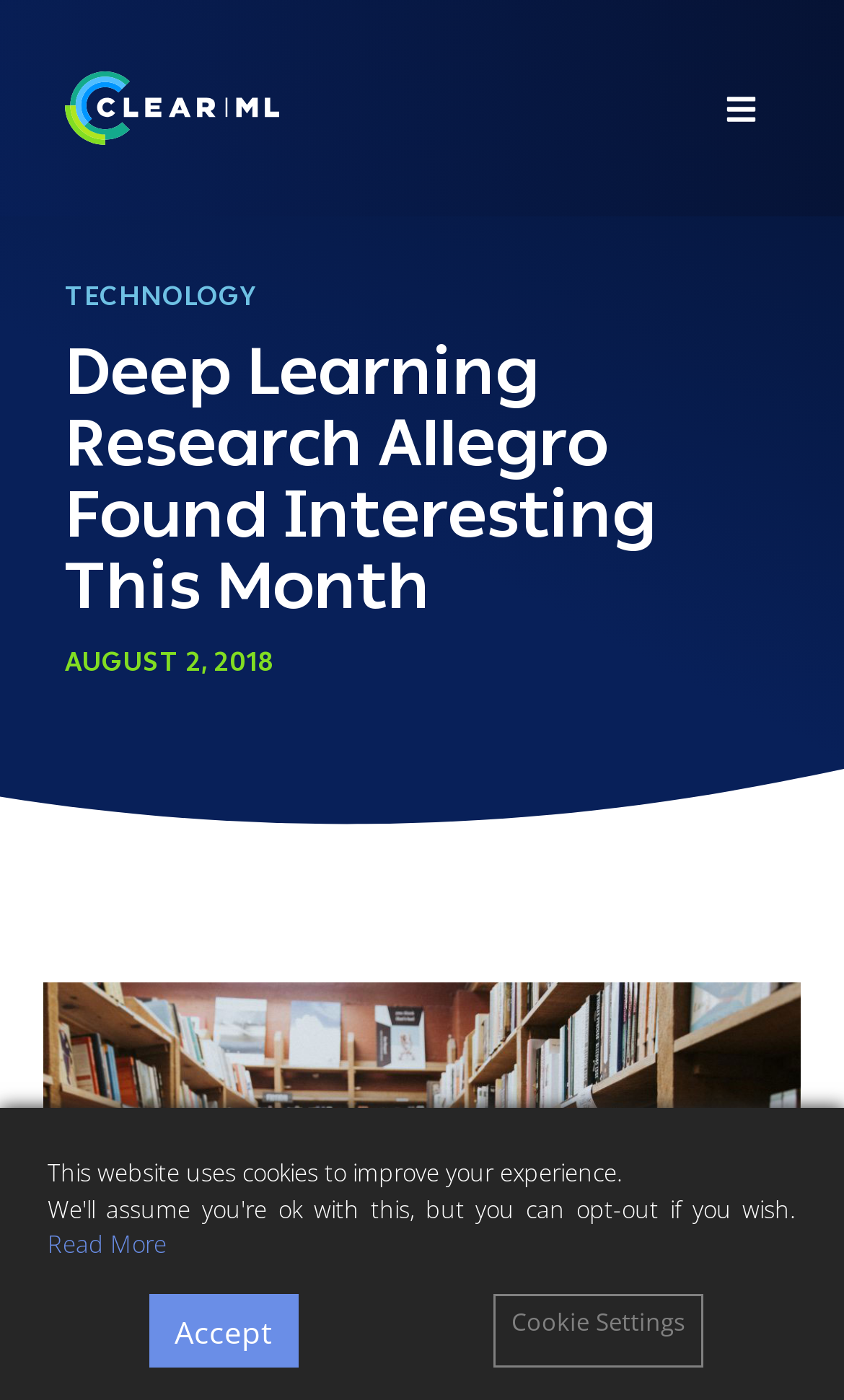Determine the main heading of the webpage and generate its text.

Deep Learning Research Allegro Found Interesting This Month